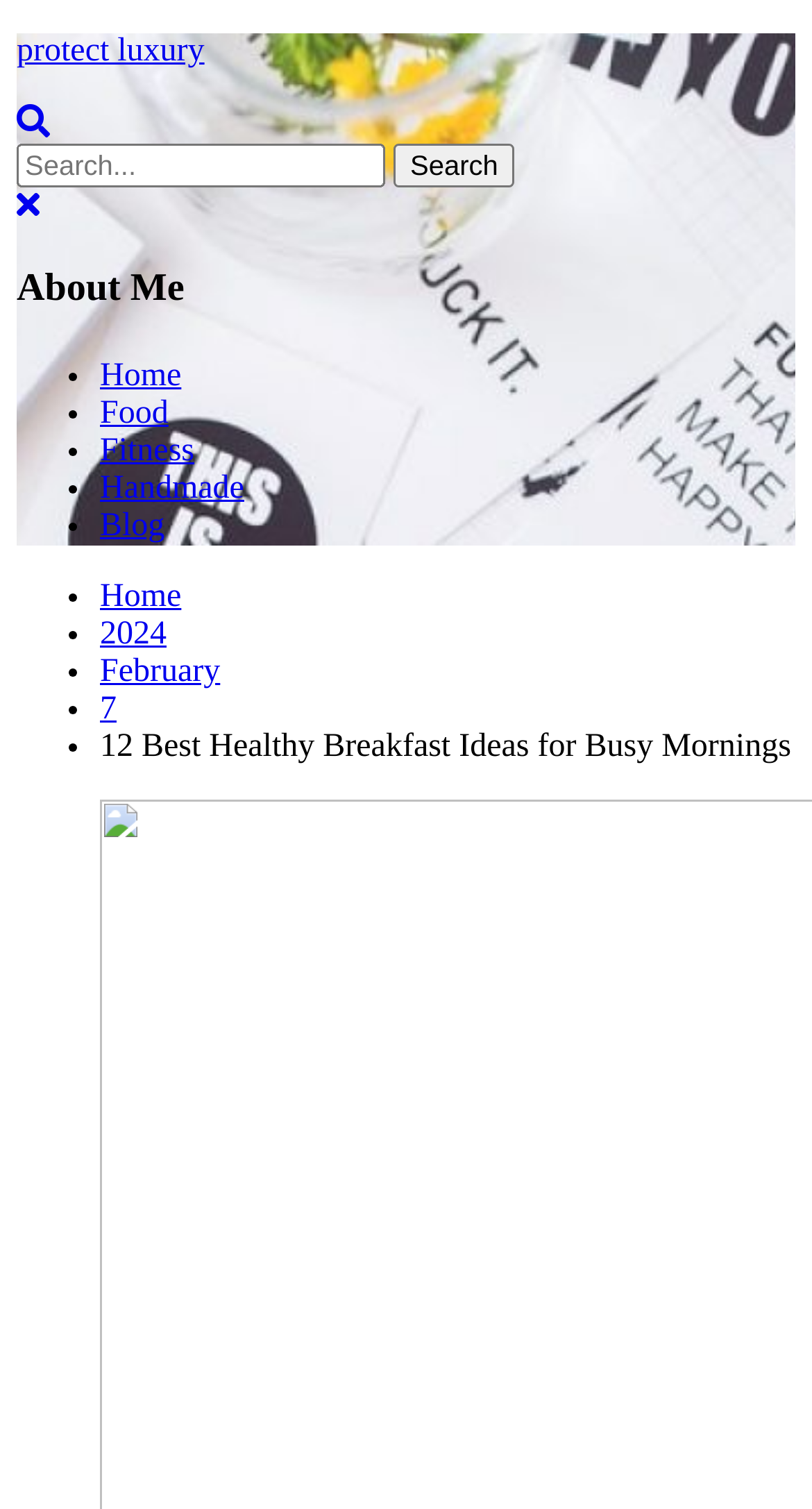Locate the bounding box coordinates of the region to be clicked to comply with the following instruction: "Click on Food category". The coordinates must be four float numbers between 0 and 1, in the form [left, top, right, bottom].

[0.123, 0.262, 0.207, 0.285]